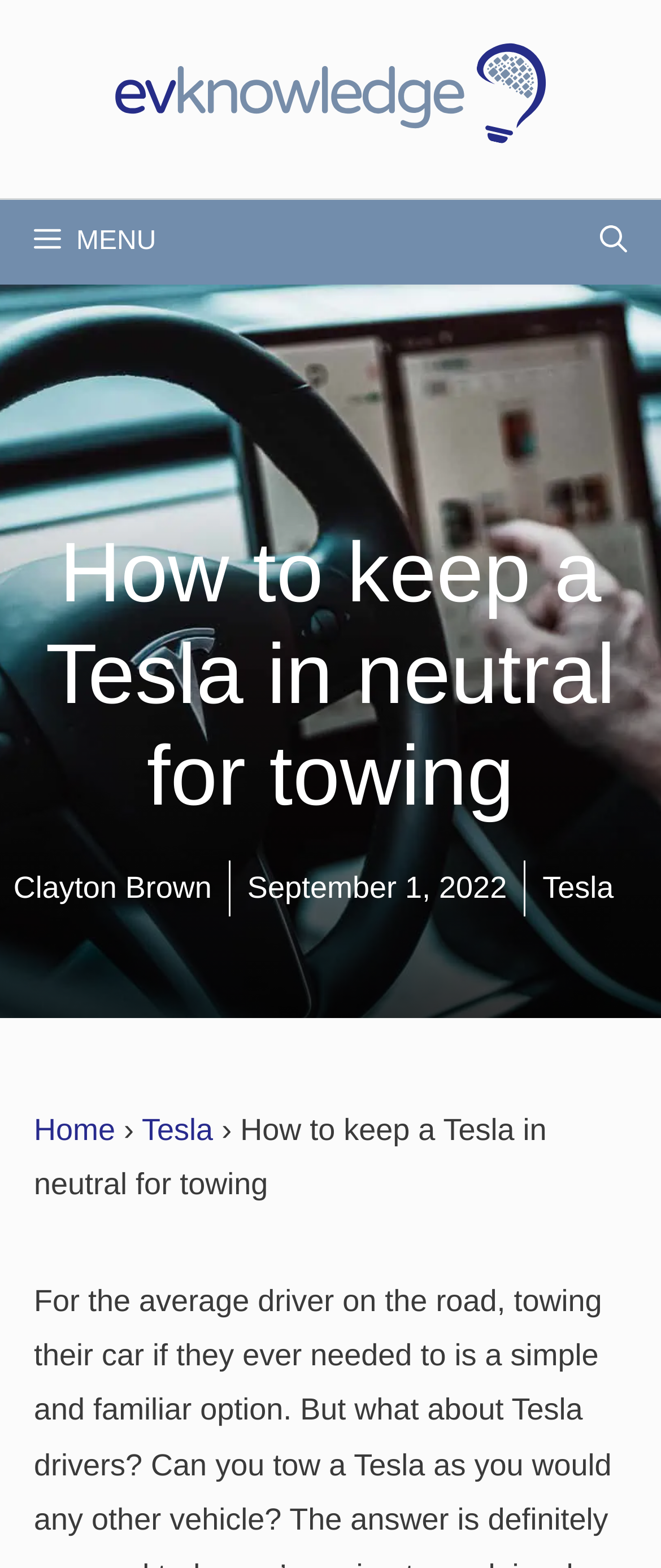From the image, can you give a detailed response to the question below:
What is the name of the website?

I found the website name by looking at the banner element located at the top of the page, which says 'EV Knowledge'.